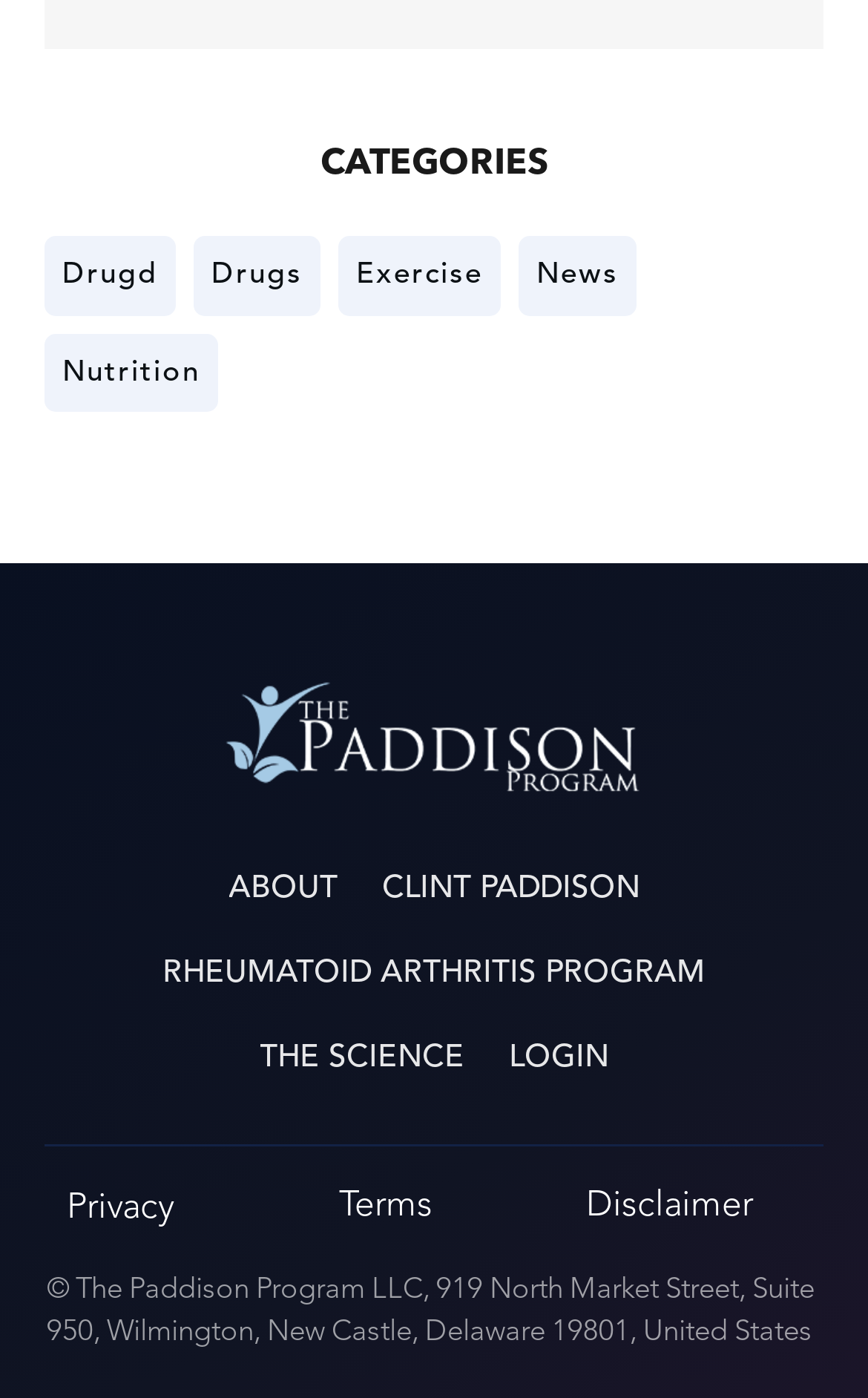Please answer the following question using a single word or phrase: What is the name of the program for RA?

The Paddison Program